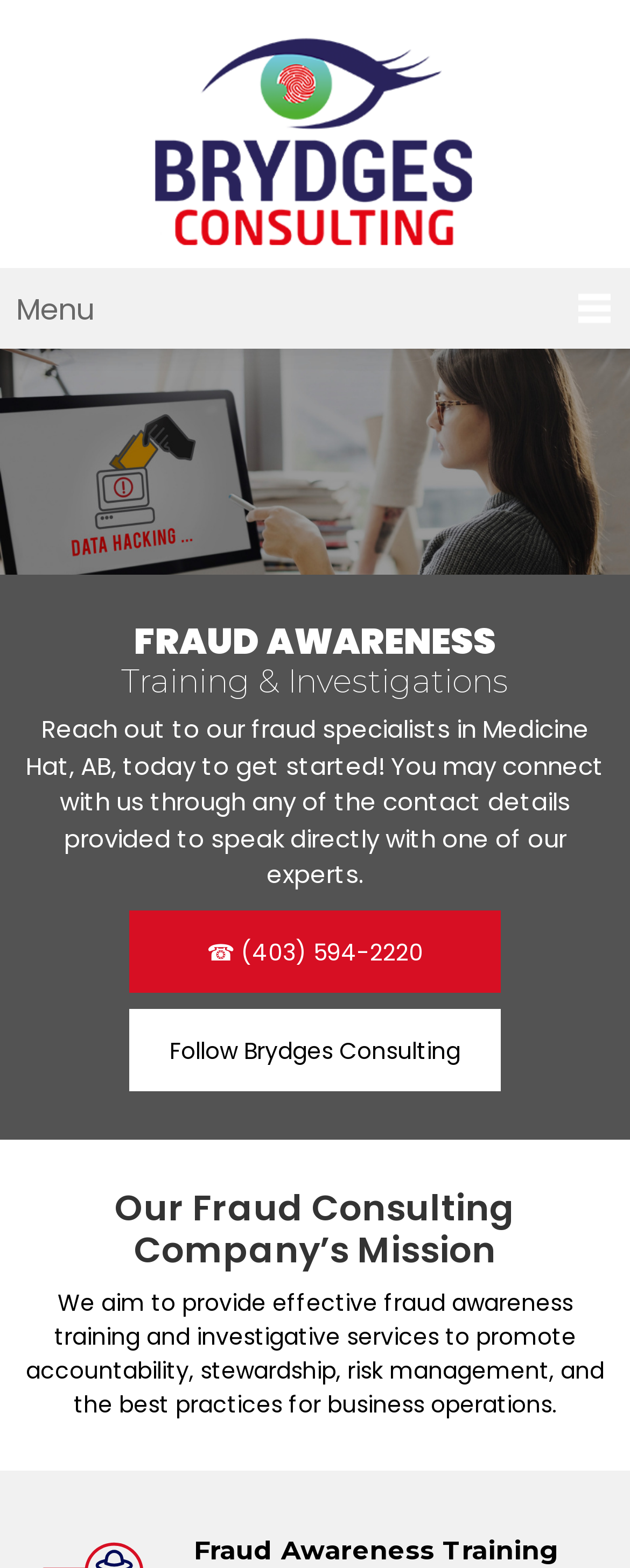Identify and provide the text of the main header on the webpage.

FRAUD CONSULTING COMPANY